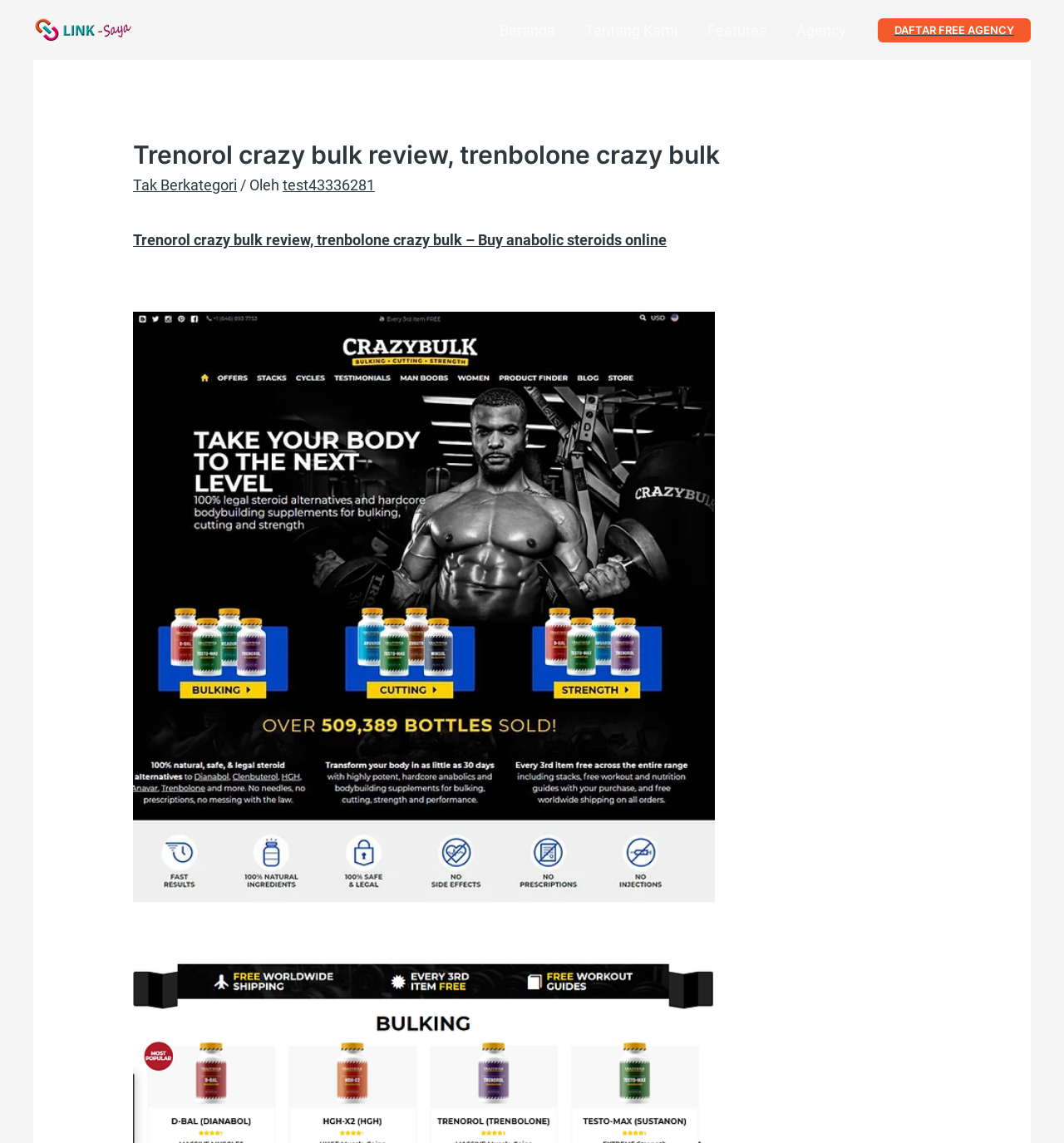Show the bounding box coordinates of the region that should be clicked to follow the instruction: "Click on the 'Beranda' link."

[0.455, 0.001, 0.536, 0.052]